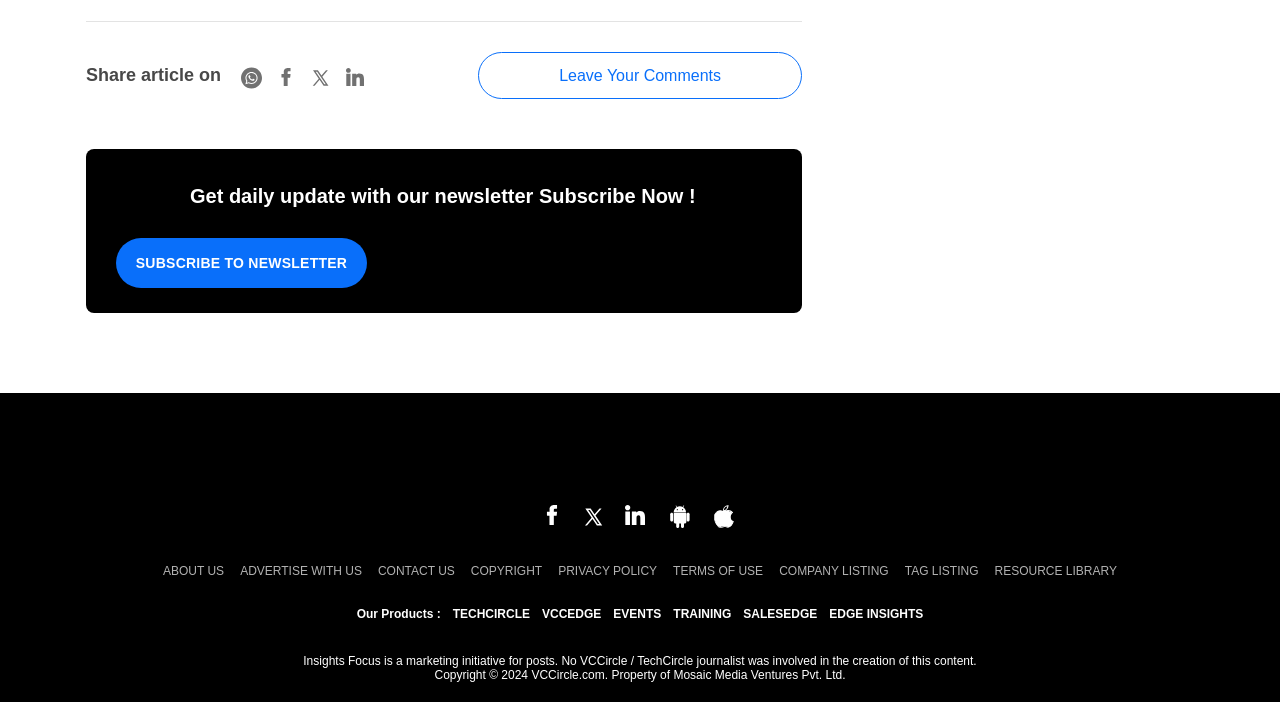Kindly determine the bounding box coordinates for the clickable area to achieve the given instruction: "Visit Mosaic Digital".

[0.402, 0.676, 0.598, 0.701]